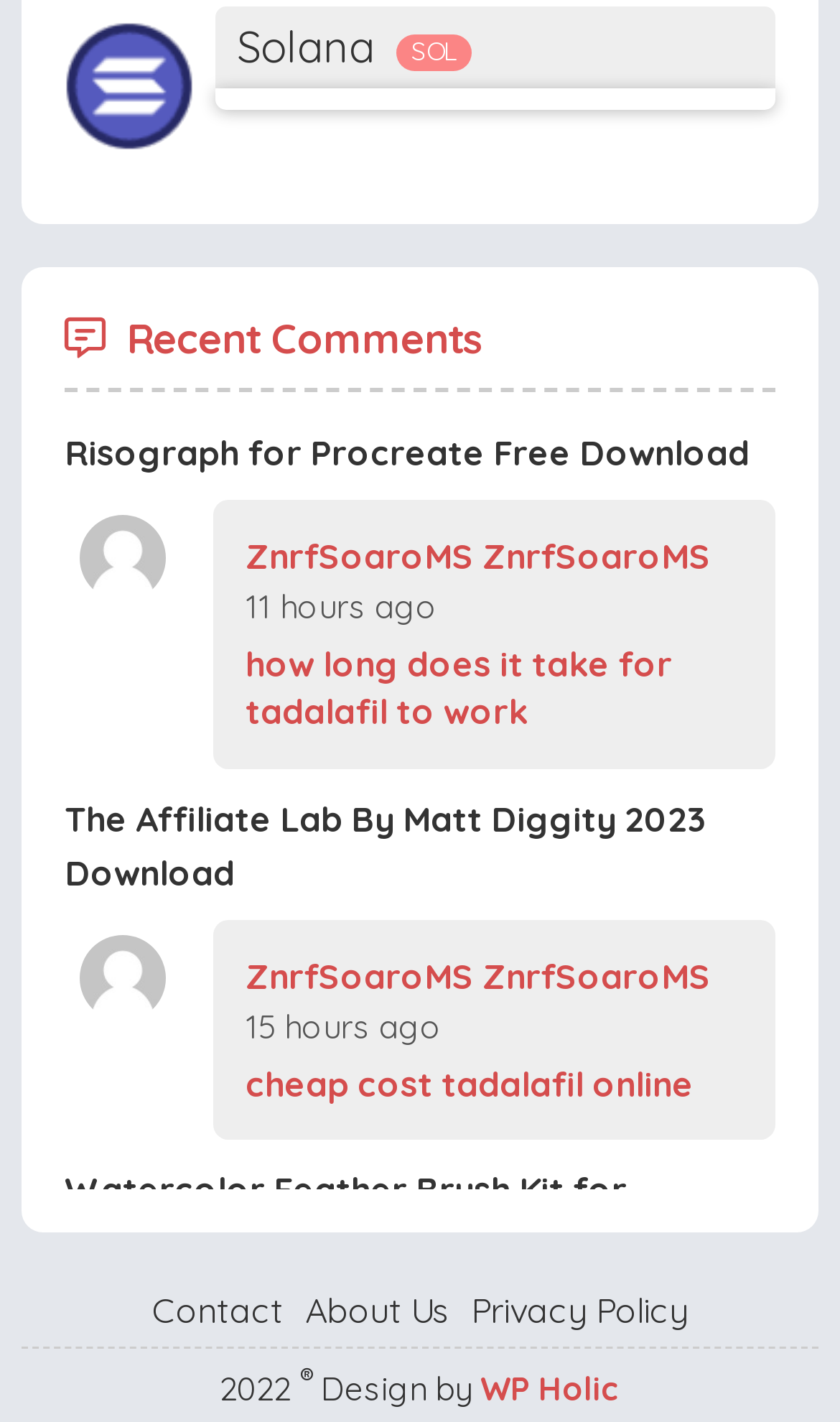What is the year of the website's copyright?
Answer the question with a single word or phrase, referring to the image.

2022